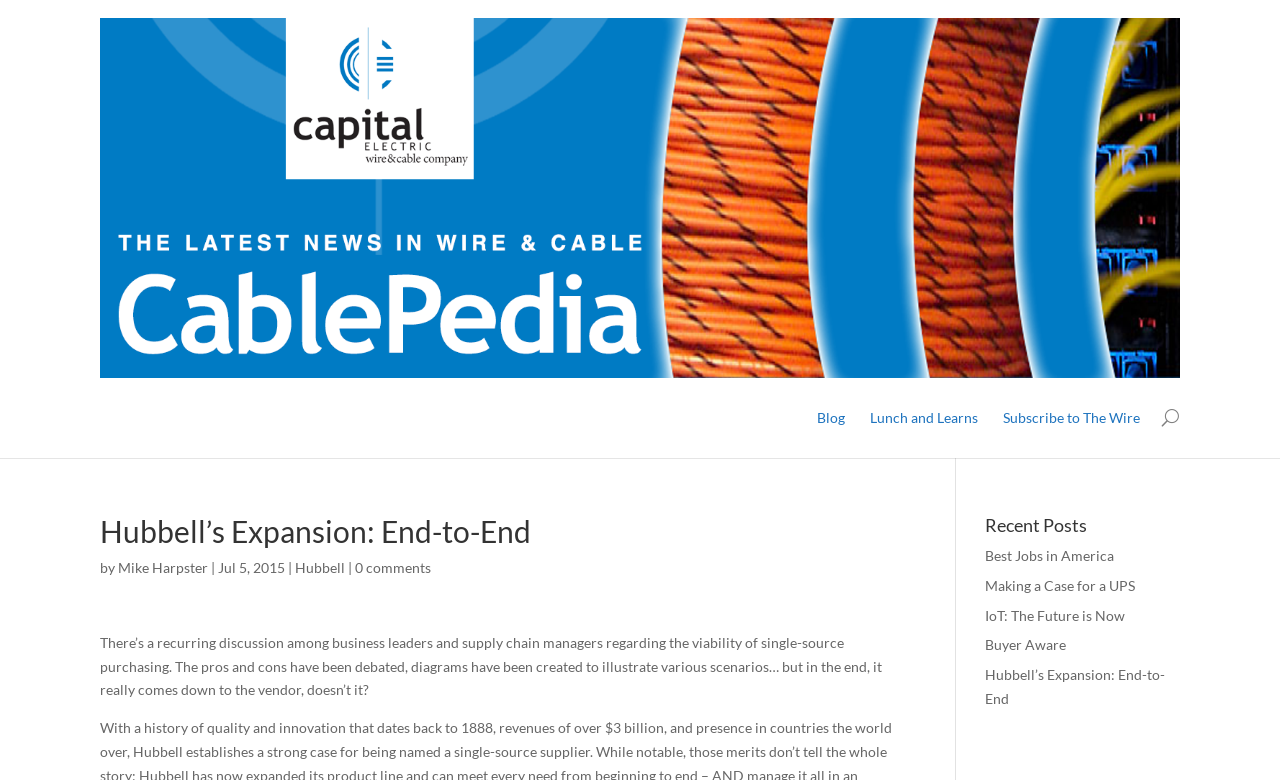Specify the bounding box coordinates of the area to click in order to follow the given instruction: "Read Terms of Use."

None